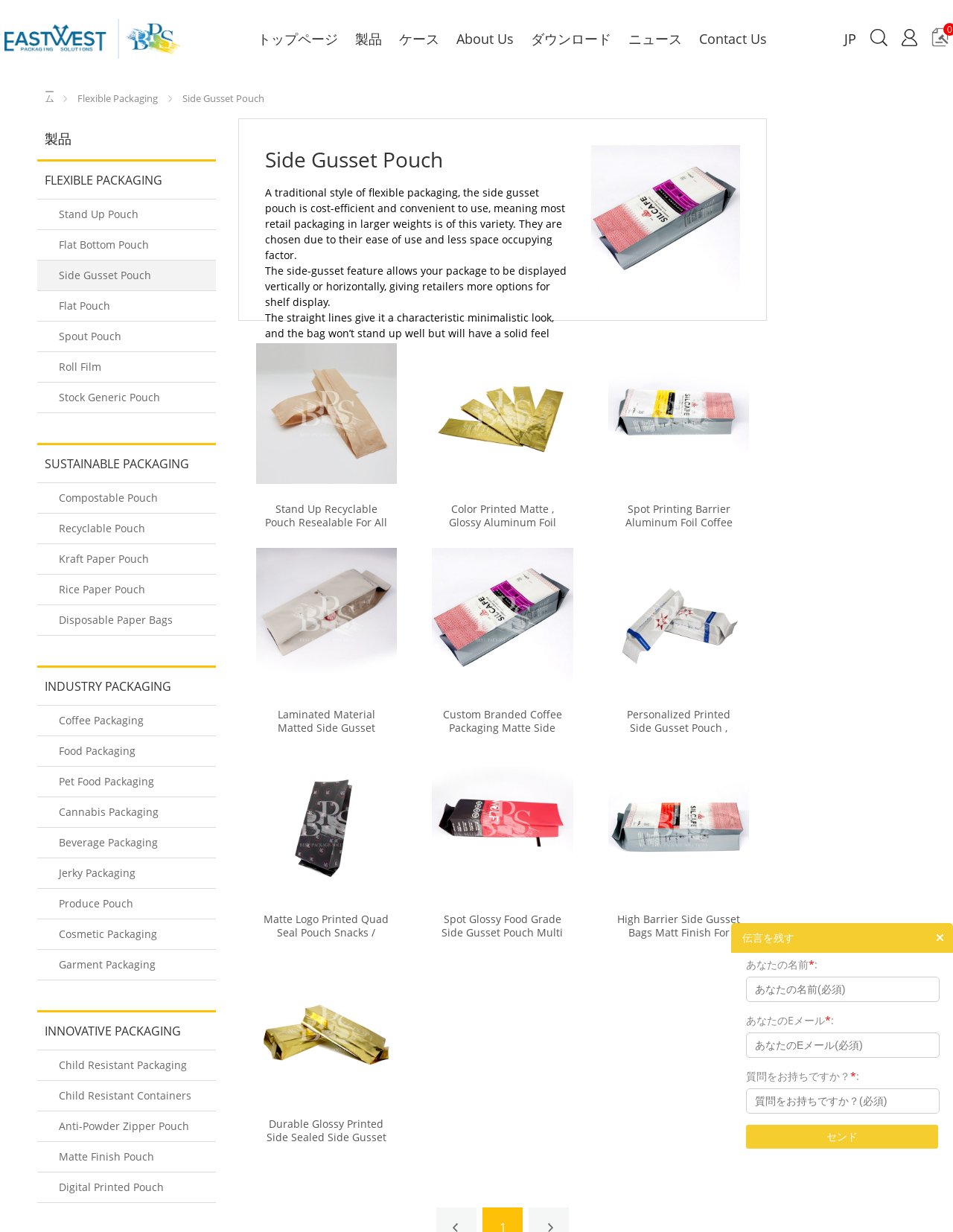Please find and report the bounding box coordinates of the element to click in order to perform the following action: "Click on the 'Stand Up Recyclable Pouch Resealable For All Application' link". The coordinates should be expressed as four float numbers between 0 and 1, in the format [left, top, right, bottom].

[0.268, 0.279, 0.416, 0.393]